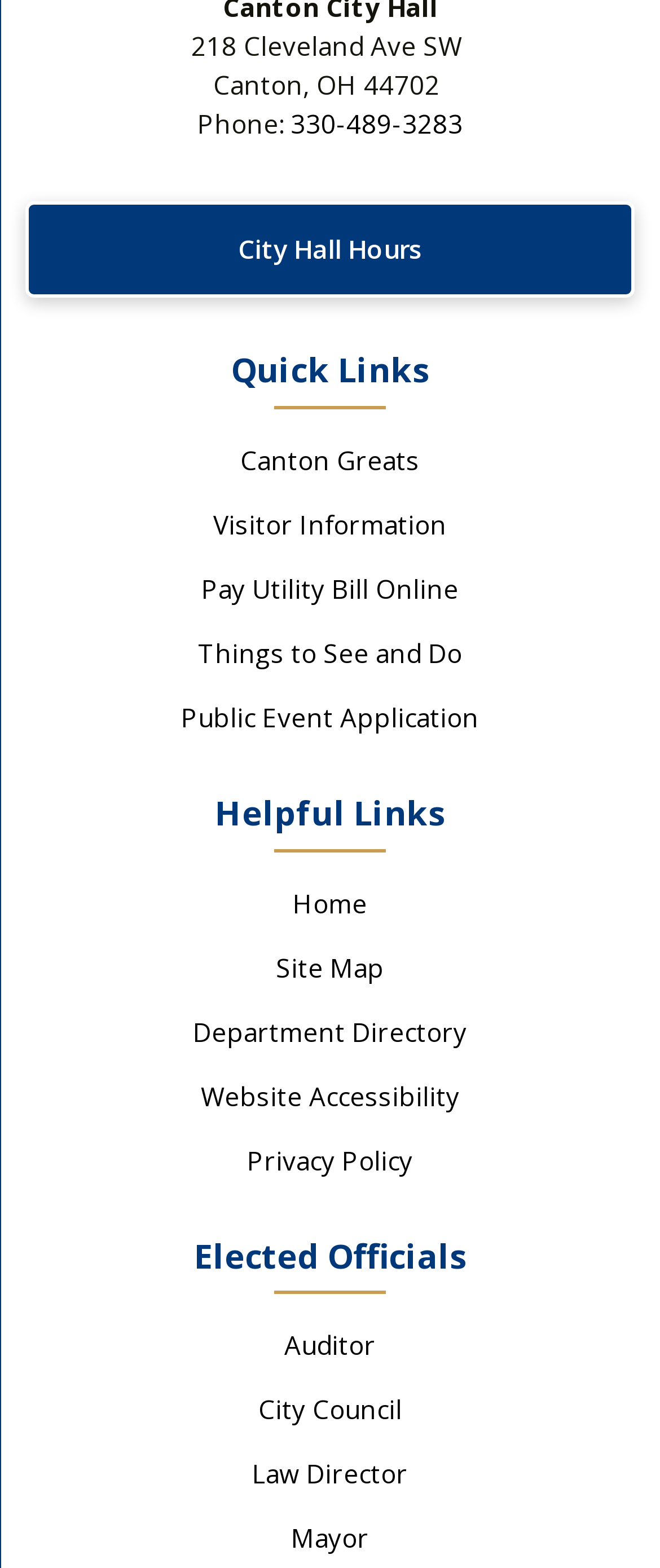Give a concise answer using one word or a phrase to the following question:
What is the phone number of City Hall?

330-489-3283